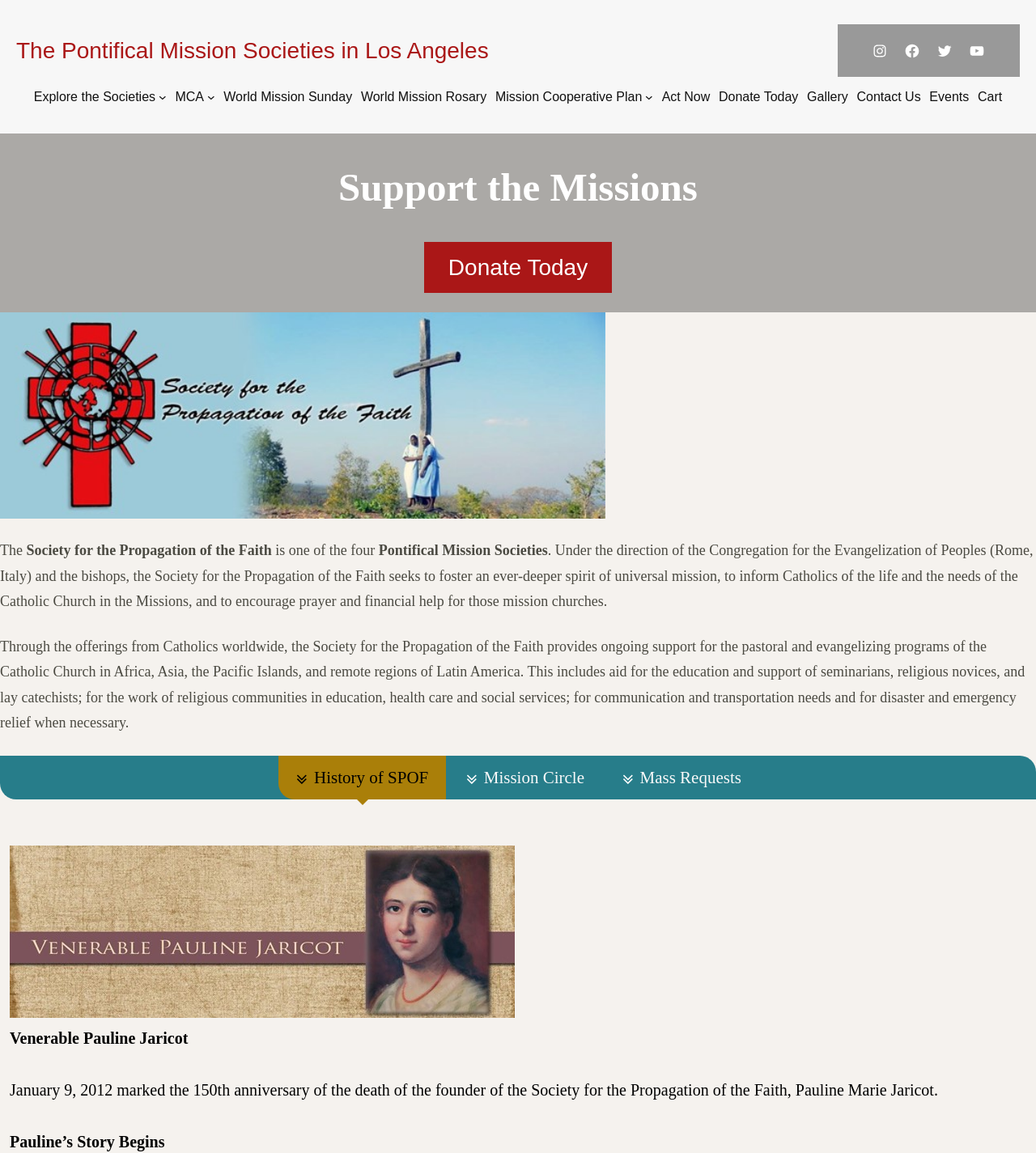What is the purpose of the Society for the Propagation of the Faith?
Answer with a single word or phrase by referring to the visual content.

To foster universal mission and support mission churches